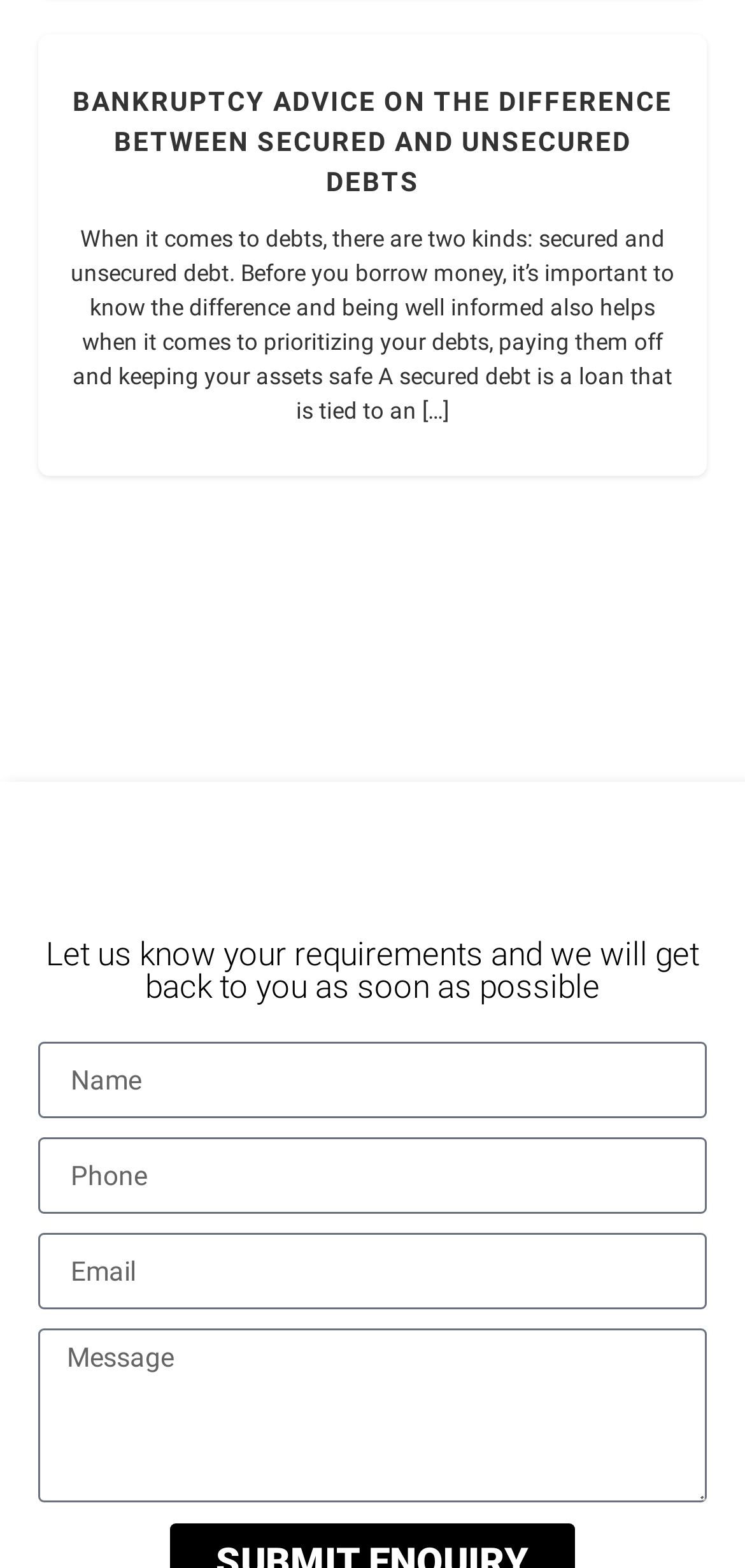How many text boxes are present in the form?
Using the image as a reference, answer the question with a short word or phrase.

4